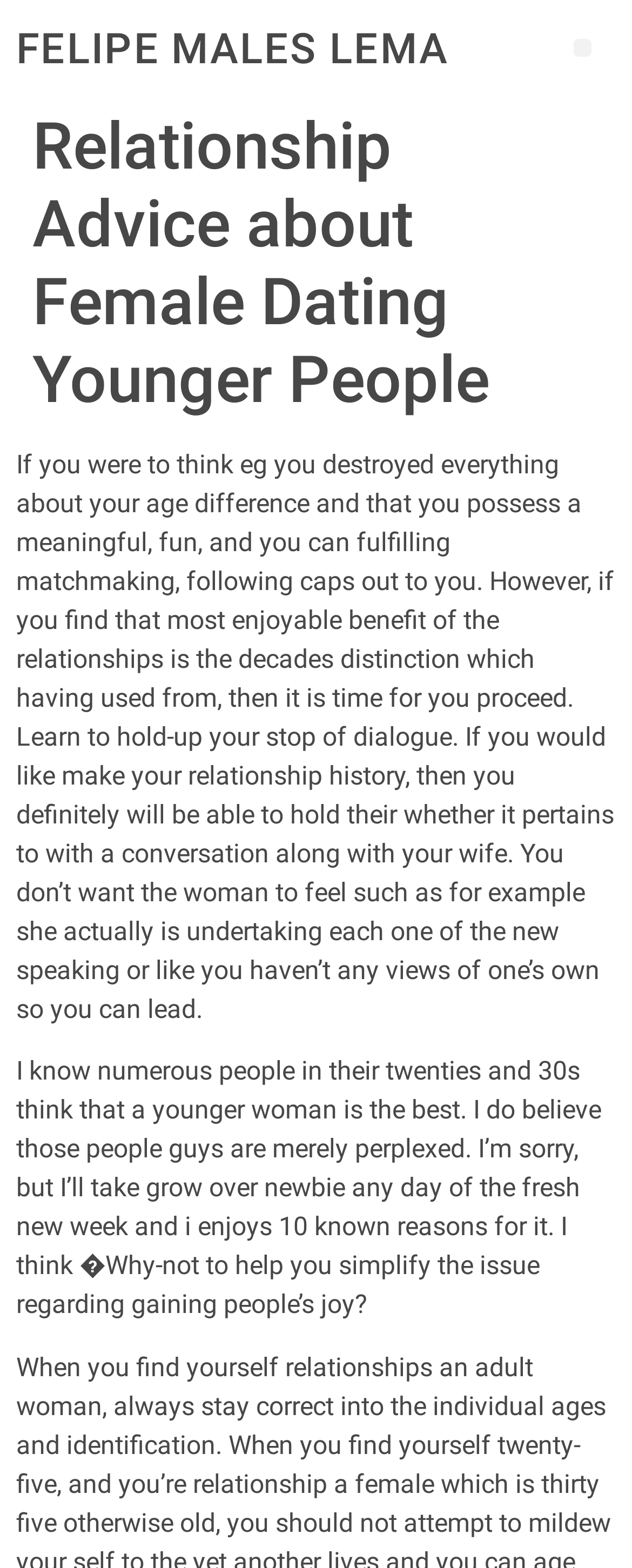Locate the headline of the webpage and generate its content.

FELIPE MALES LEMA